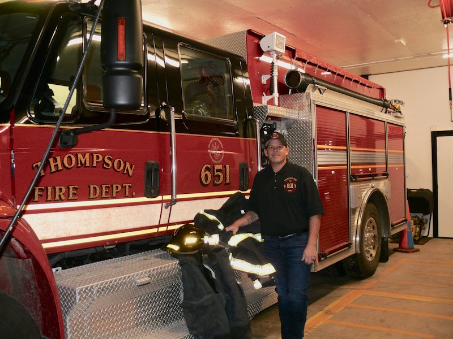What is the color of the fire truck?
Using the image, give a concise answer in the form of a single word or short phrase.

Red and silver